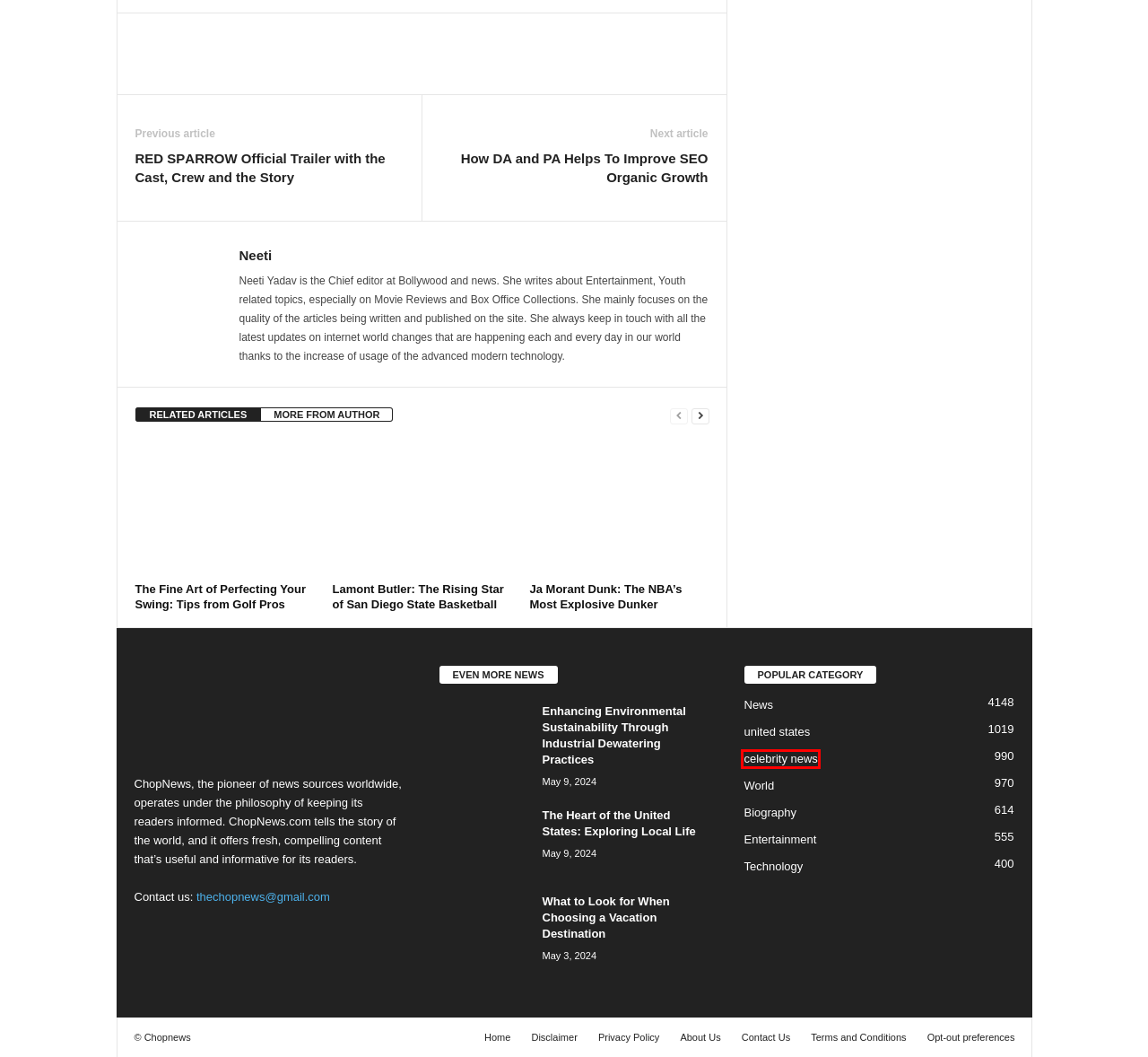You have a screenshot of a webpage with a red bounding box around an element. Choose the best matching webpage description that would appear after clicking the highlighted element. Here are the candidates:
A. Biography - Chop News
B. How DA and PA Helps To Improve SEO Organic Growth - Chop News
C. RED SPАRROW Official Trailer with the Cast, Crew and the Story - Chop News
D. celebrity news - Chop News
E. Ja Morant Dunk: The NBA’s Most Explosive Dunker - Chop News
F. The Fine Art of Perfecting Your Swing: Tips from Golf Pros - Chop News
G. What to Look for When Choosing a Vacation Destination - Chop News
H. The Heart of the United States: Exploring Local Life - Chop News

D